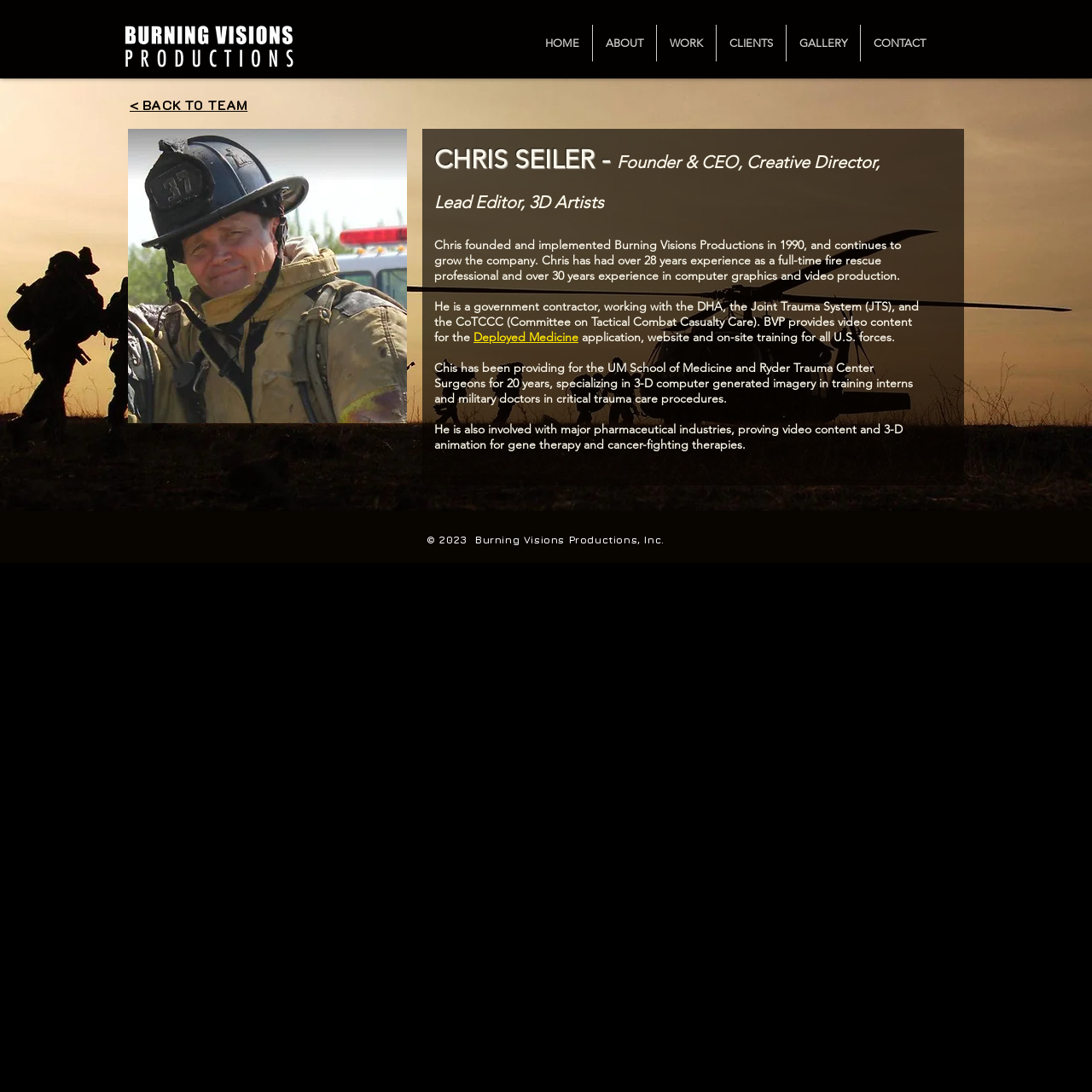What is Chris Seiler's profession?
Using the screenshot, give a one-word or short phrase answer.

Fire rescue professional